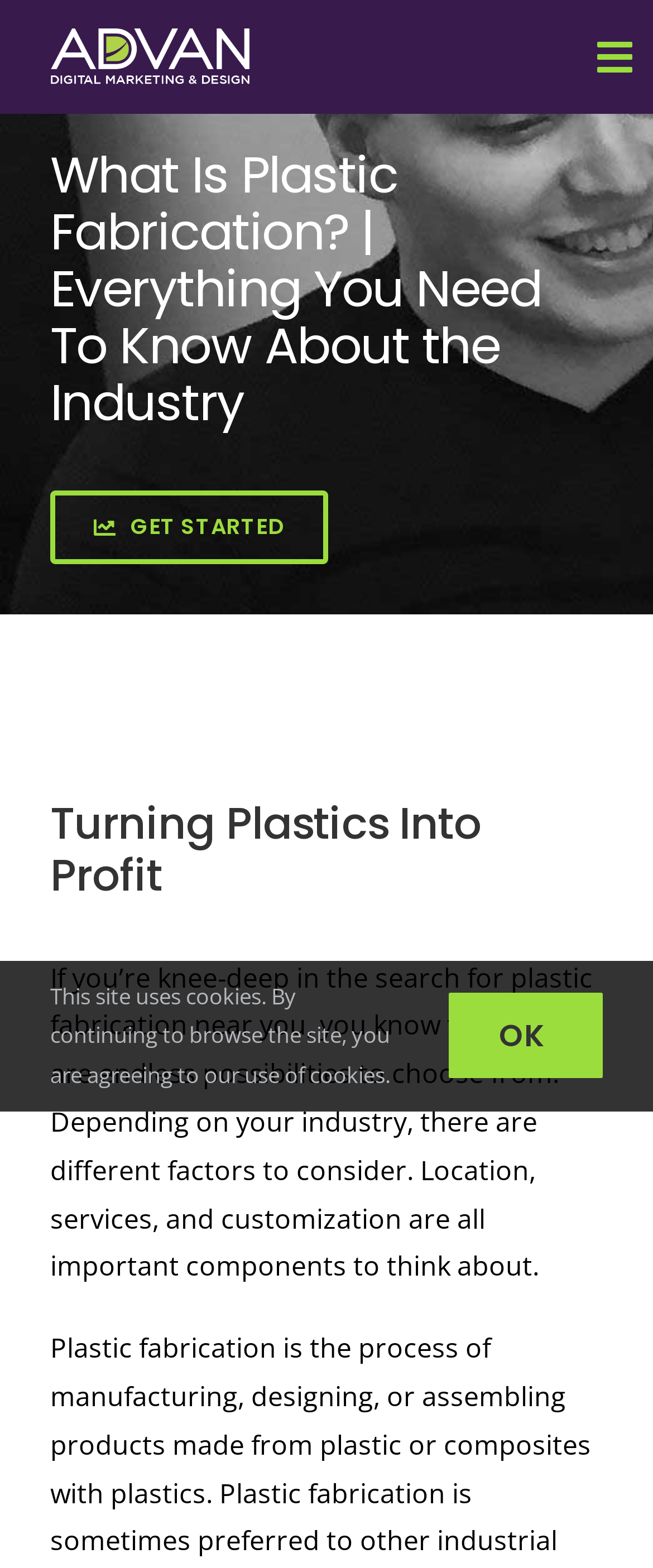Determine the bounding box coordinates for the UI element described. Format the coordinates as (top-left x, top-left y, bottom-right x, bottom-right y) and ensure all values are between 0 and 1. Element description: Our Story

[0.0, 0.062, 1.0, 0.131]